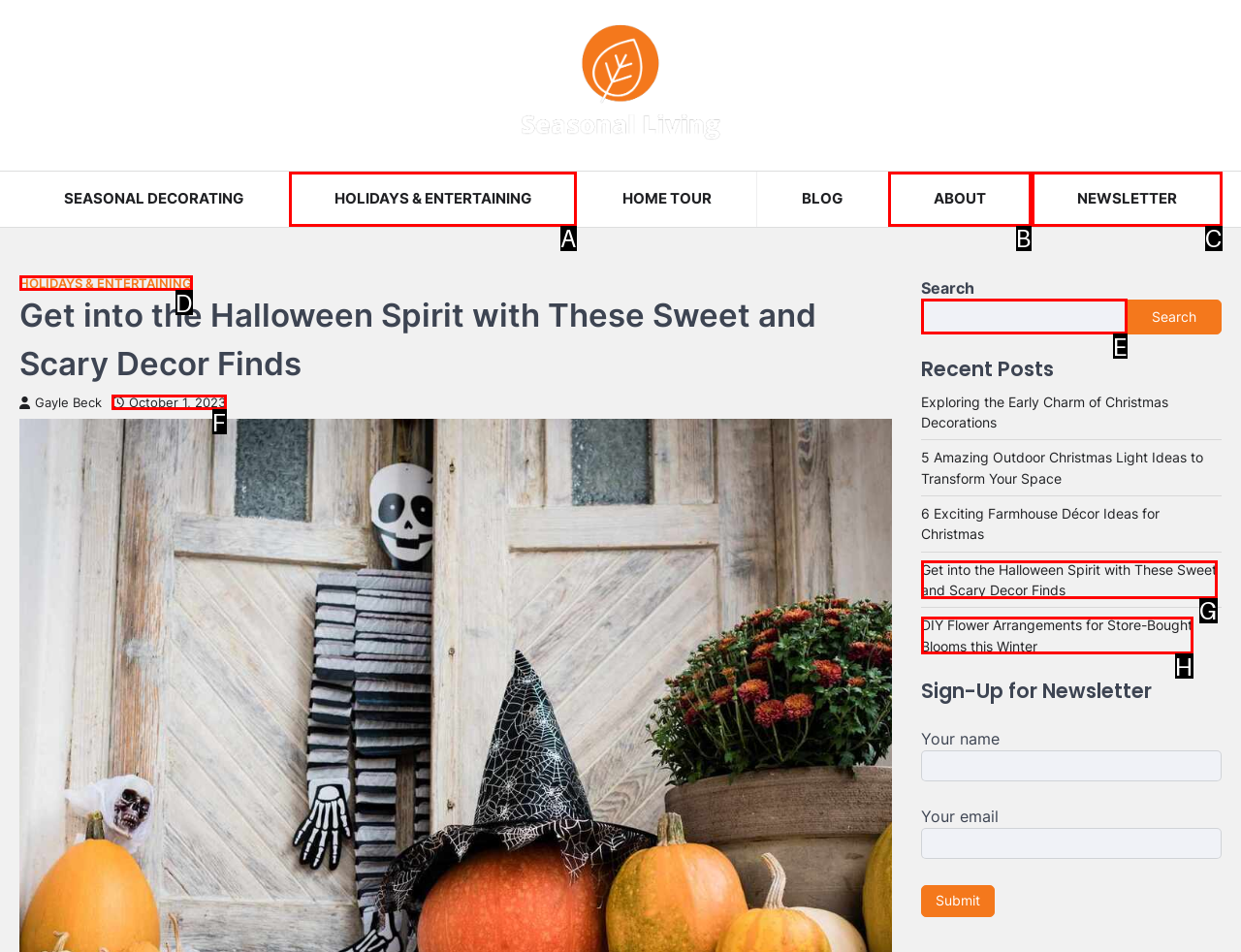Tell me the letter of the option that corresponds to the description: Holidays & Entertaining
Answer using the letter from the given choices directly.

D